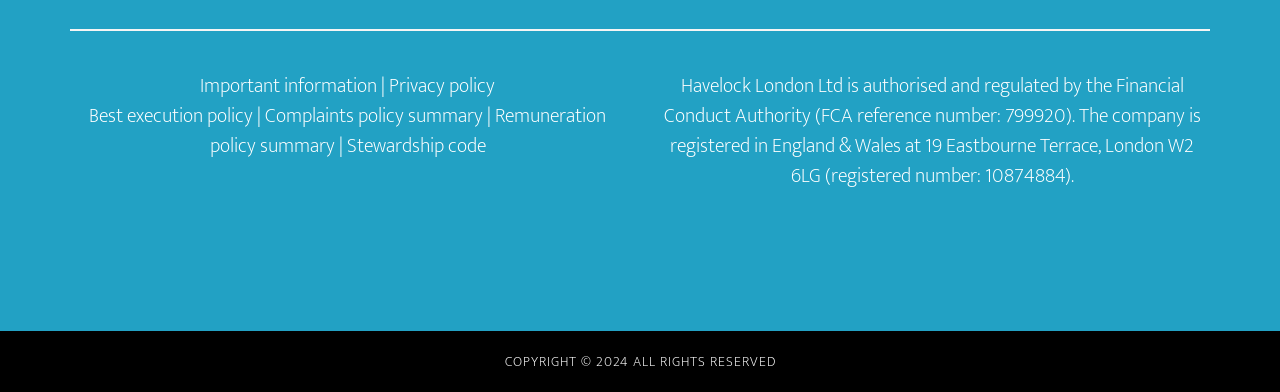Locate the bounding box of the UI element described by: "Best execution policy" in the given webpage screenshot.

[0.07, 0.253, 0.198, 0.34]